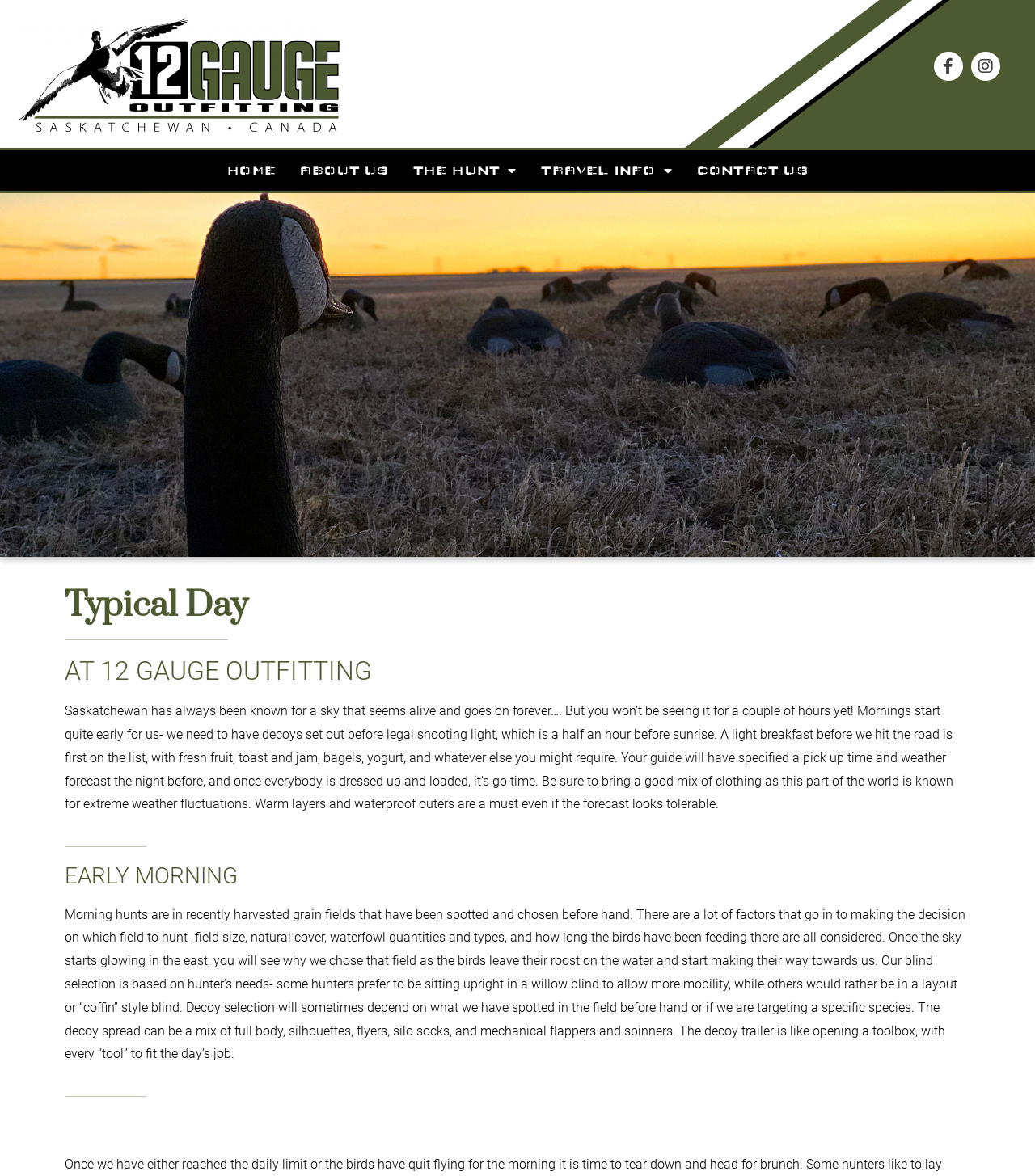What is considered when choosing a field to hunt?
Look at the screenshot and respond with a single word or phrase.

Field size, natural cover, waterfowl quantities and types